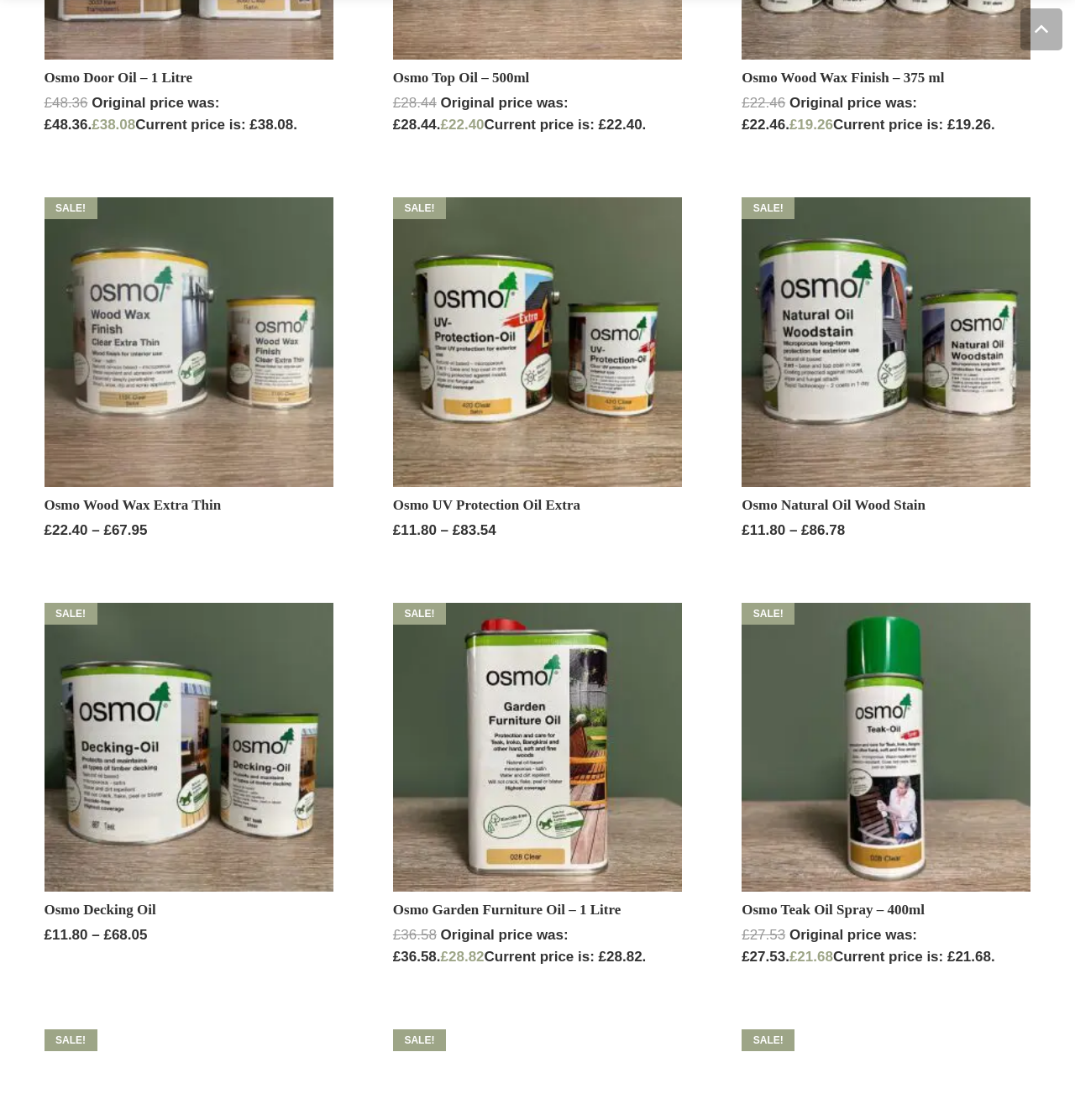What is the current price of Osmo UV Protection Oil Extra?
Please provide a comprehensive answer based on the information in the image.

I found the StaticText element with the text '£11.80' which is a sibling of the heading element 'Osmo UV Protection Oil Extra' and indicates the current price of the product.